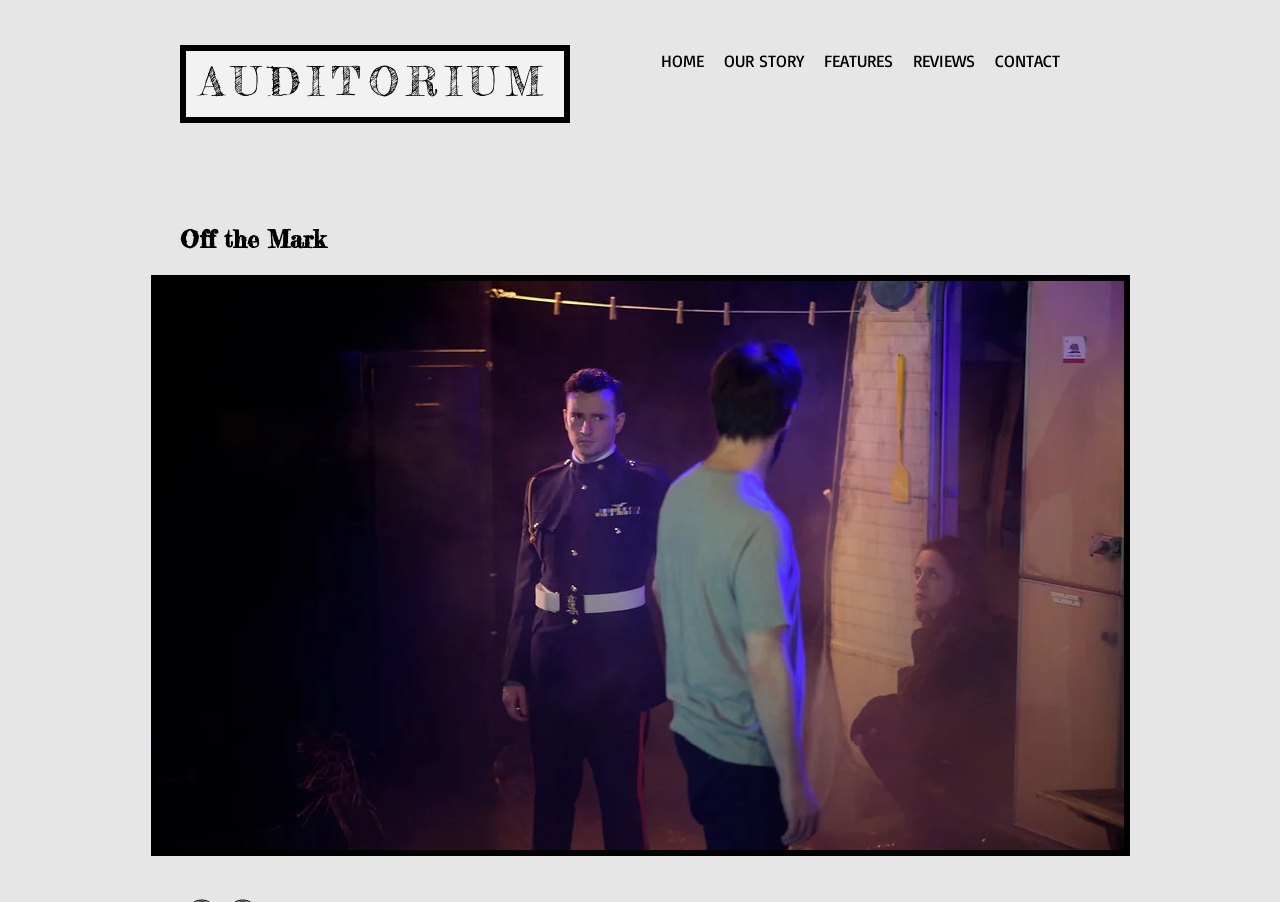How many images are in the slide show gallery?
Analyze the screenshot and provide a detailed answer to the question.

The slide show gallery is located in the main content area of the webpage and contains a single image, as indicated by the image element within the region element.